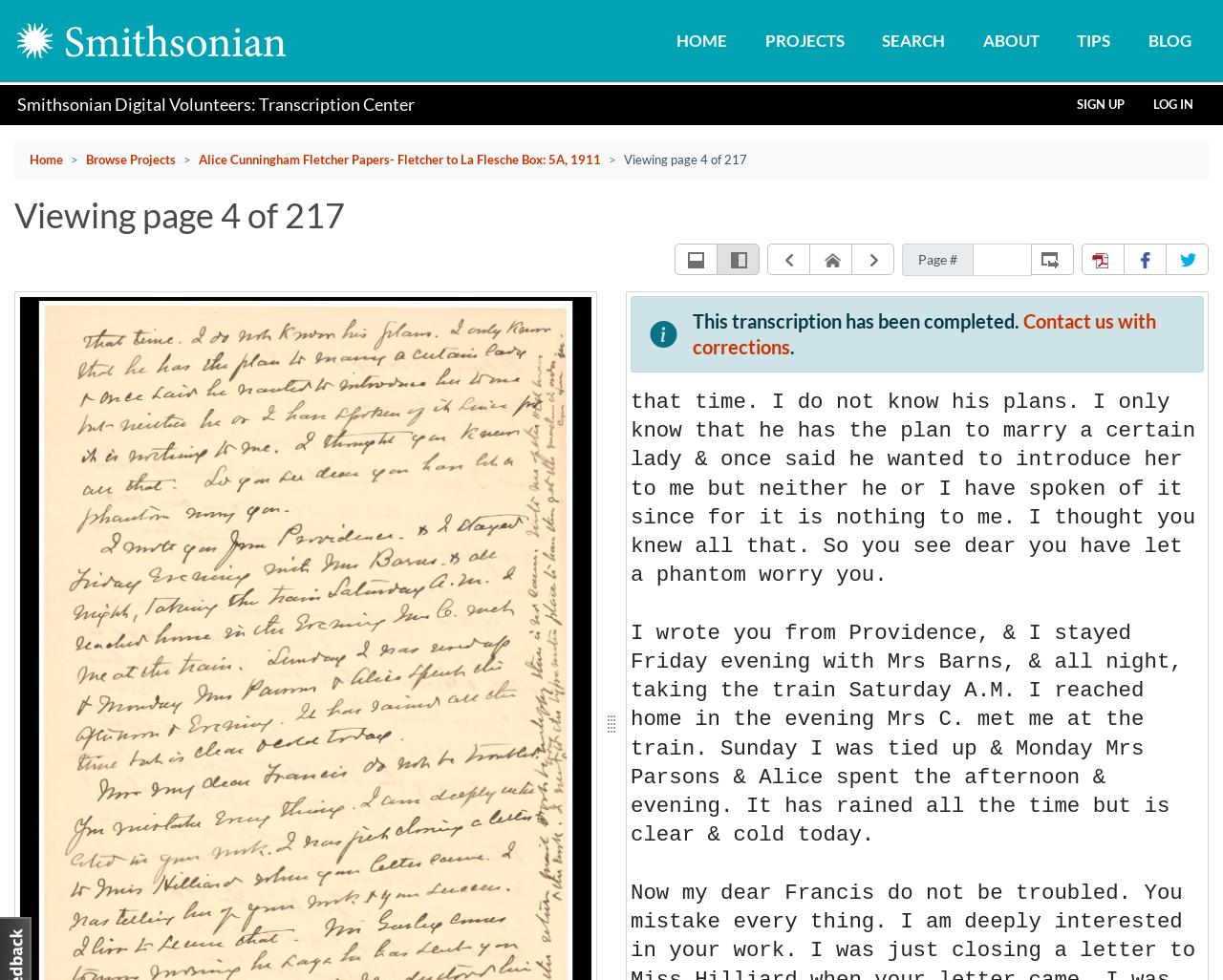Please locate the bounding box coordinates of the element that needs to be clicked to achieve the following instruction: "Contact us with corrections". The coordinates should be four float numbers between 0 and 1, i.e., [left, top, right, bottom].

[0.566, 0.316, 0.945, 0.365]